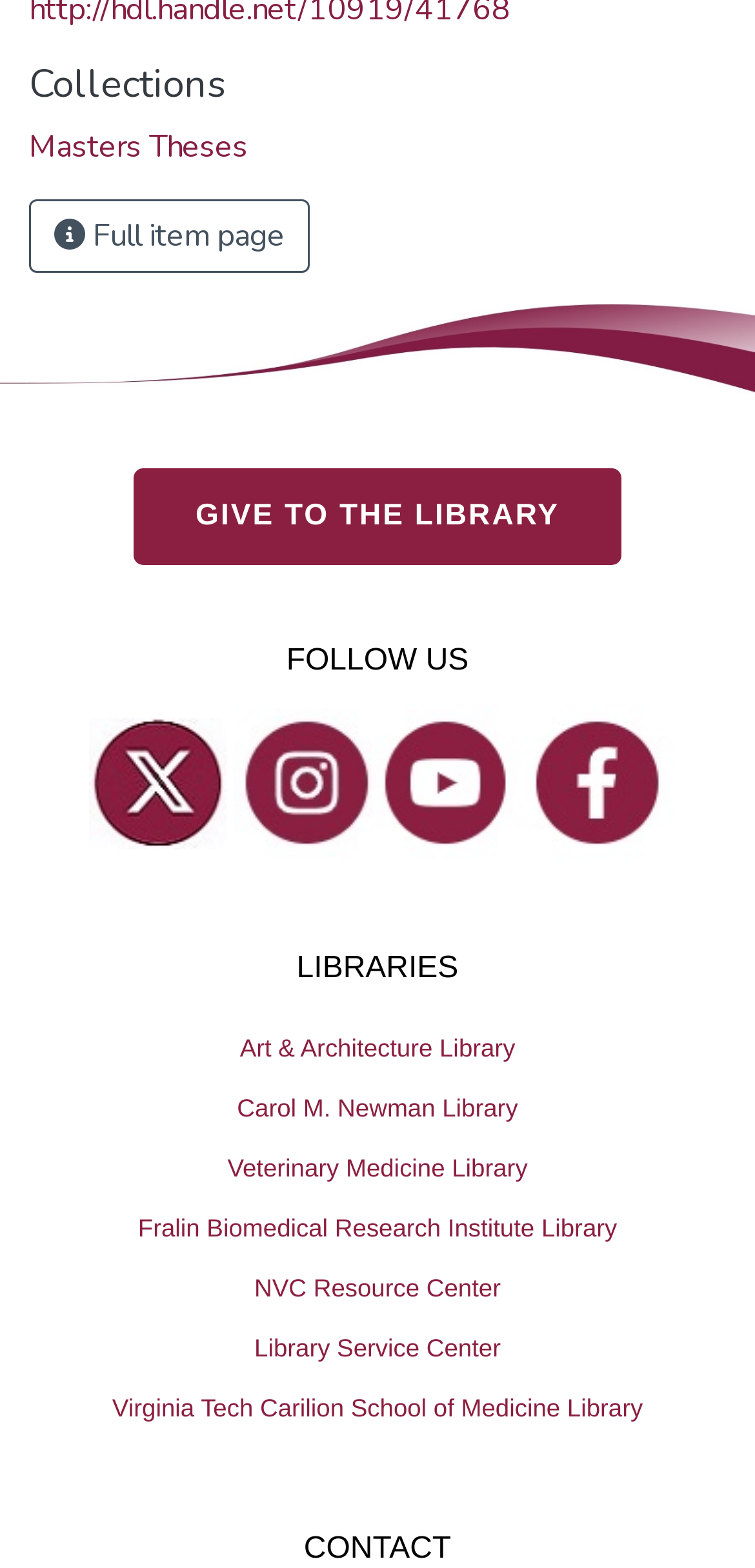Determine the bounding box coordinates of the clickable region to follow the instruction: "Follow on Twitter".

[0.145, 0.468, 0.273, 0.53]